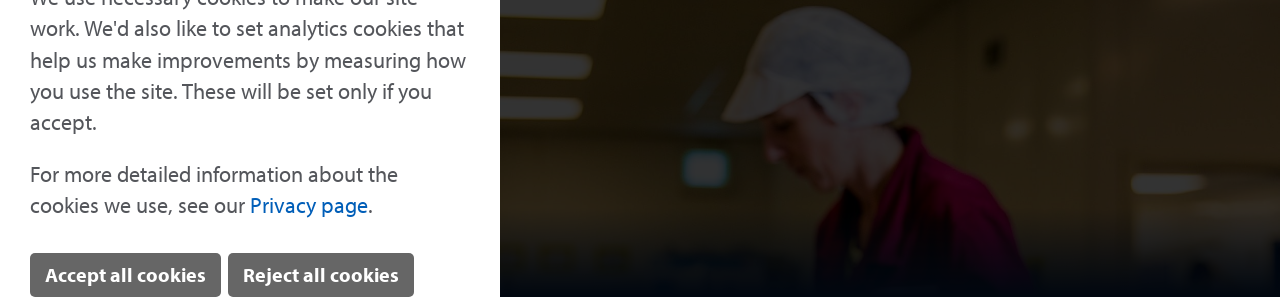Using a single word or phrase, answer the following question: 
How many buttons are provided for managing cookie settings?

Two